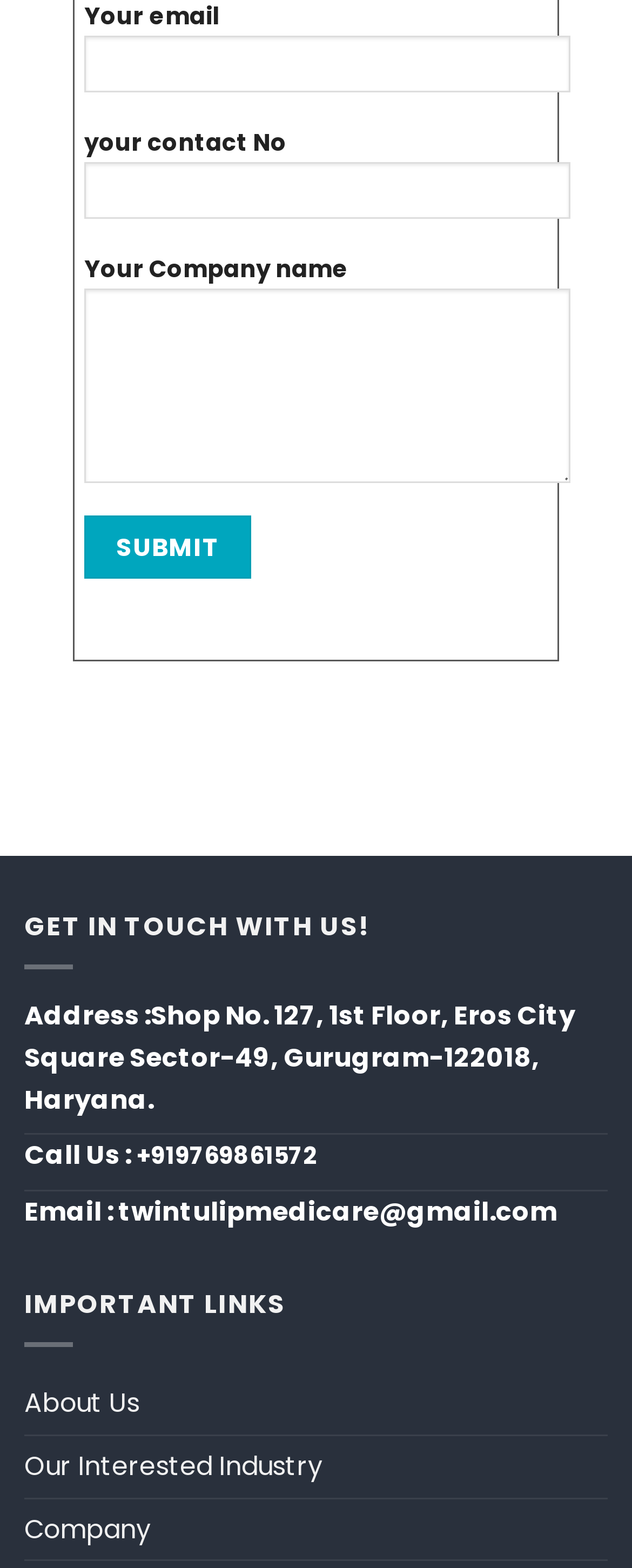How many text boxes are there for user input?
Answer the question with a single word or phrase, referring to the image.

3